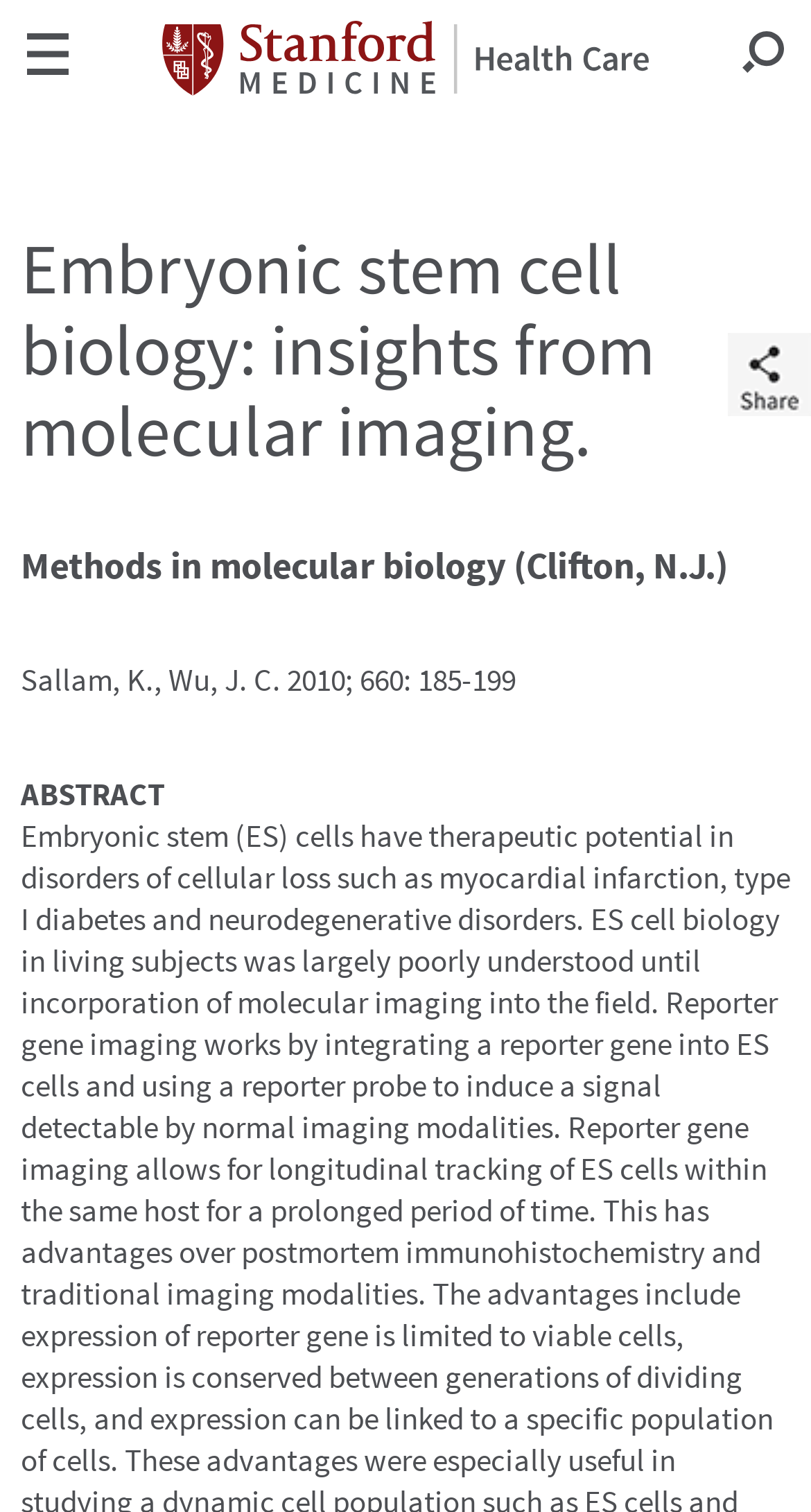Please study the image and answer the question comprehensively:
What is the year of publication of the article?

I found the answer by looking at the StaticText element with the text '2010' which is located below the authors' names, indicating that it is the year of publication of the article.